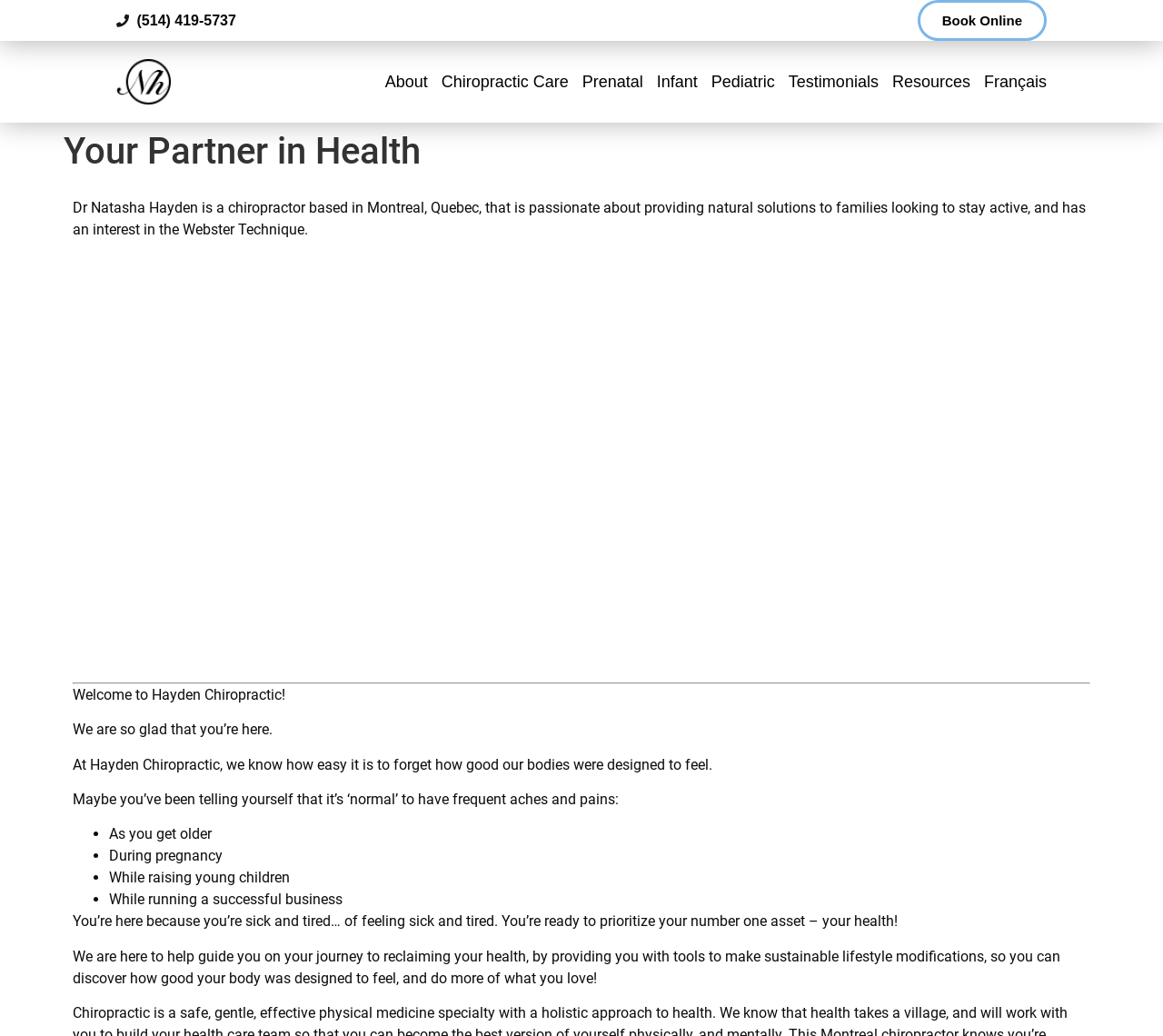Provide a comprehensive description of the webpage.

The webpage is about Dr. Natasha Hayden, a Montreal-based chiropractor. At the top, there is a phone number "(514) 419-5737" and a "Book Online" button. Below these, there are several links to different sections of the website, including "About", "Chiropractic Care", "Prenatal", "Infant", "Pediatric", "Testimonials", "Resources", and "Français".

The main content of the webpage starts with a header "Your Partner in Health" followed by a brief introduction to Dr. Natasha Hayden, describing her as a chiropractor passionate about providing natural solutions to families. Below this, there is an iframe with the title "Welcome to Hayden Chiropractic".

The main text of the webpage is divided into several paragraphs. The first paragraph welcomes visitors to Hayden Chiropractic and expresses the clinic's enthusiasm for their presence. The following paragraphs discuss how people often forget how good their bodies were designed to feel and how frequent aches and pains can become a normal part of life. The text then lists several scenarios where people may experience these aches and pains, such as with age, during pregnancy, while raising young children, or while running a successful business.

The final paragraph encourages visitors to prioritize their health and promises that the clinic is there to guide them on their journey to reclaiming their health. The text is accompanied by a separator line, which divides the main content from the top section with the links and phone number.